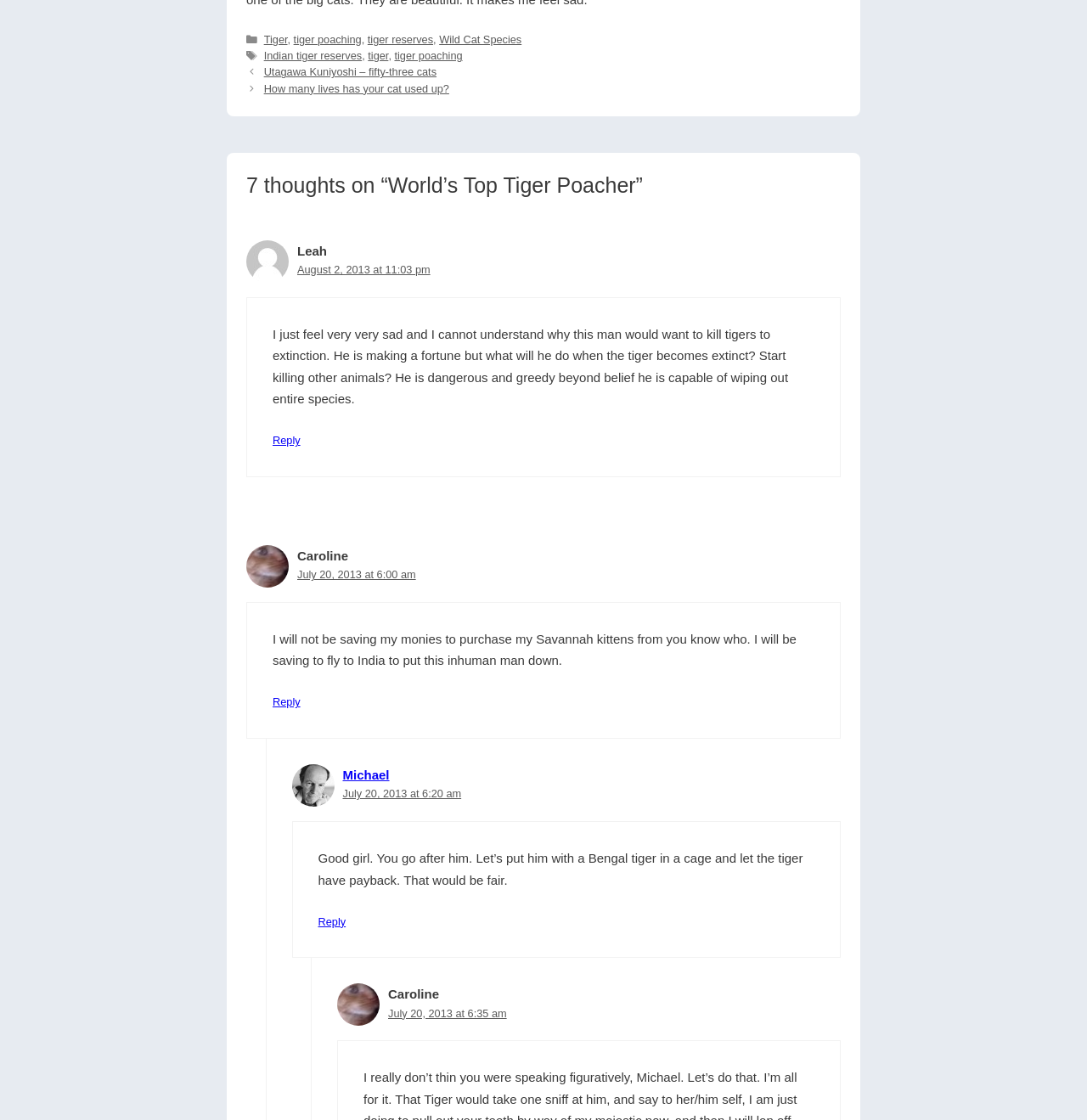Identify the bounding box coordinates for the region to click in order to carry out this instruction: "Click on the 'Tiger' link". Provide the coordinates using four float numbers between 0 and 1, formatted as [left, top, right, bottom].

[0.243, 0.03, 0.264, 0.041]